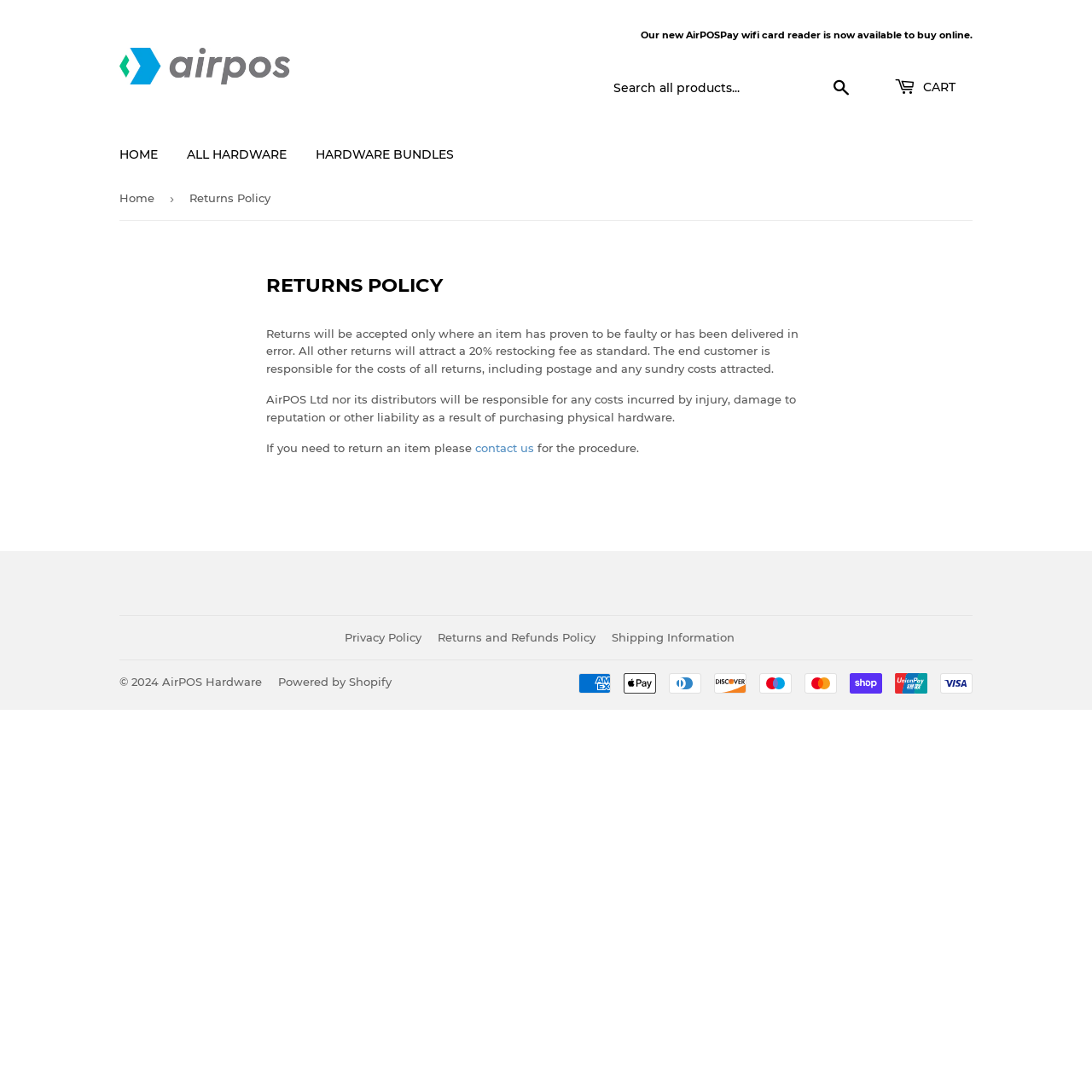Given the element description, predict the bounding box coordinates in the format (top-left x, top-left y, bottom-right x, bottom-right y). Make sure all values are between 0 and 1. Here is the element description: Powered by Shopify

[0.255, 0.618, 0.359, 0.63]